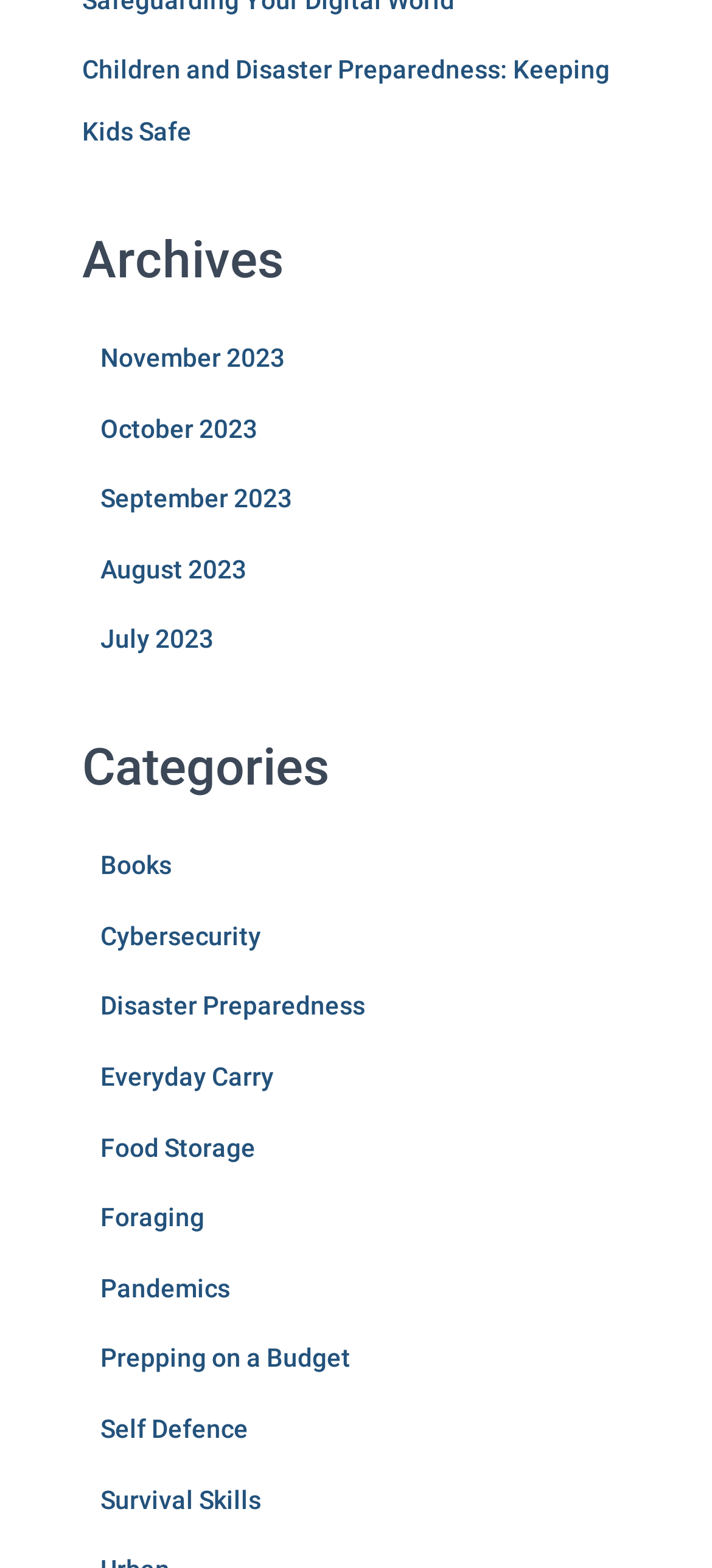Identify the bounding box for the described UI element: "Pandemics".

[0.141, 0.812, 0.323, 0.831]